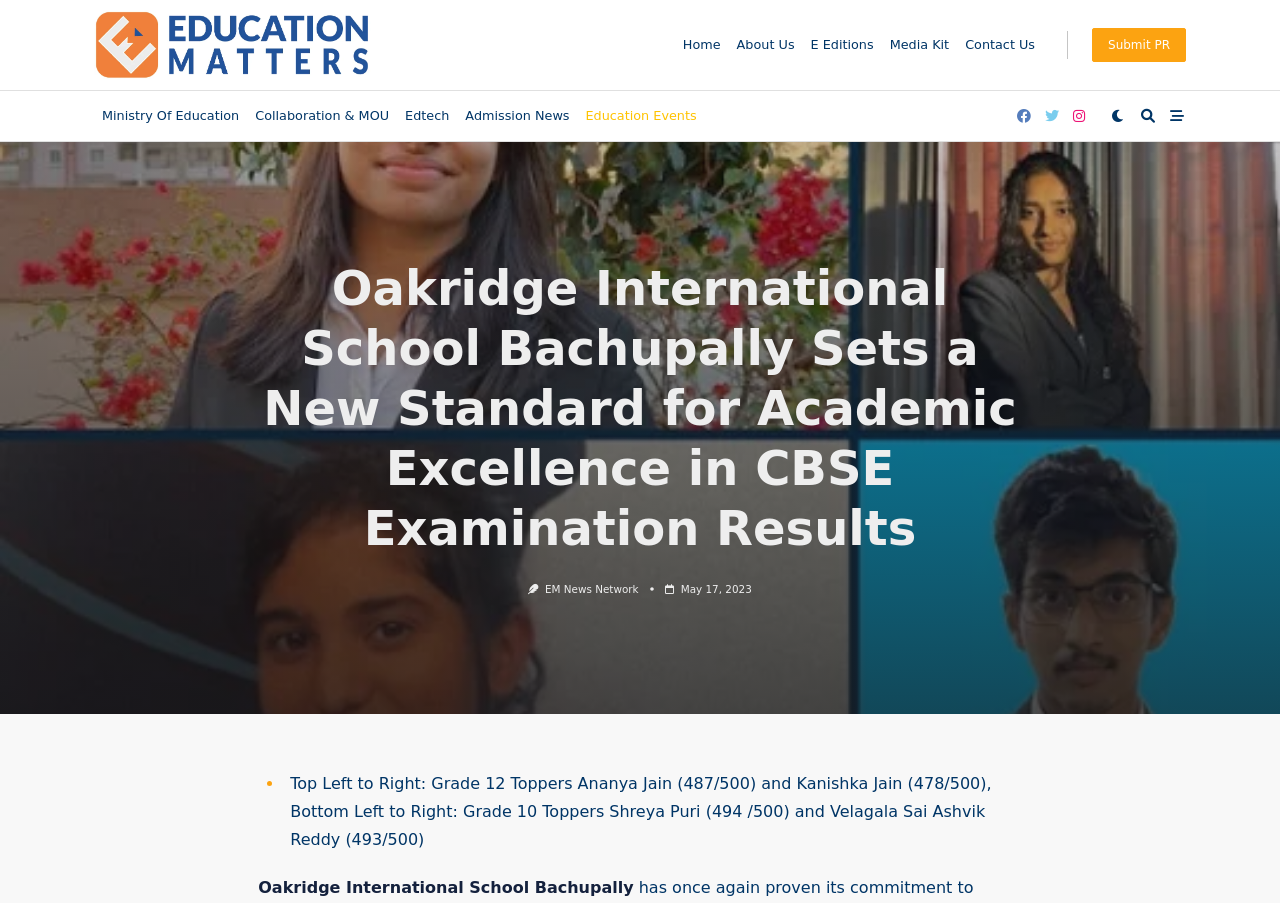Can you specify the bounding box coordinates of the area that needs to be clicked to fulfill the following instruction: "View Admission News"?

[0.357, 0.115, 0.451, 0.142]